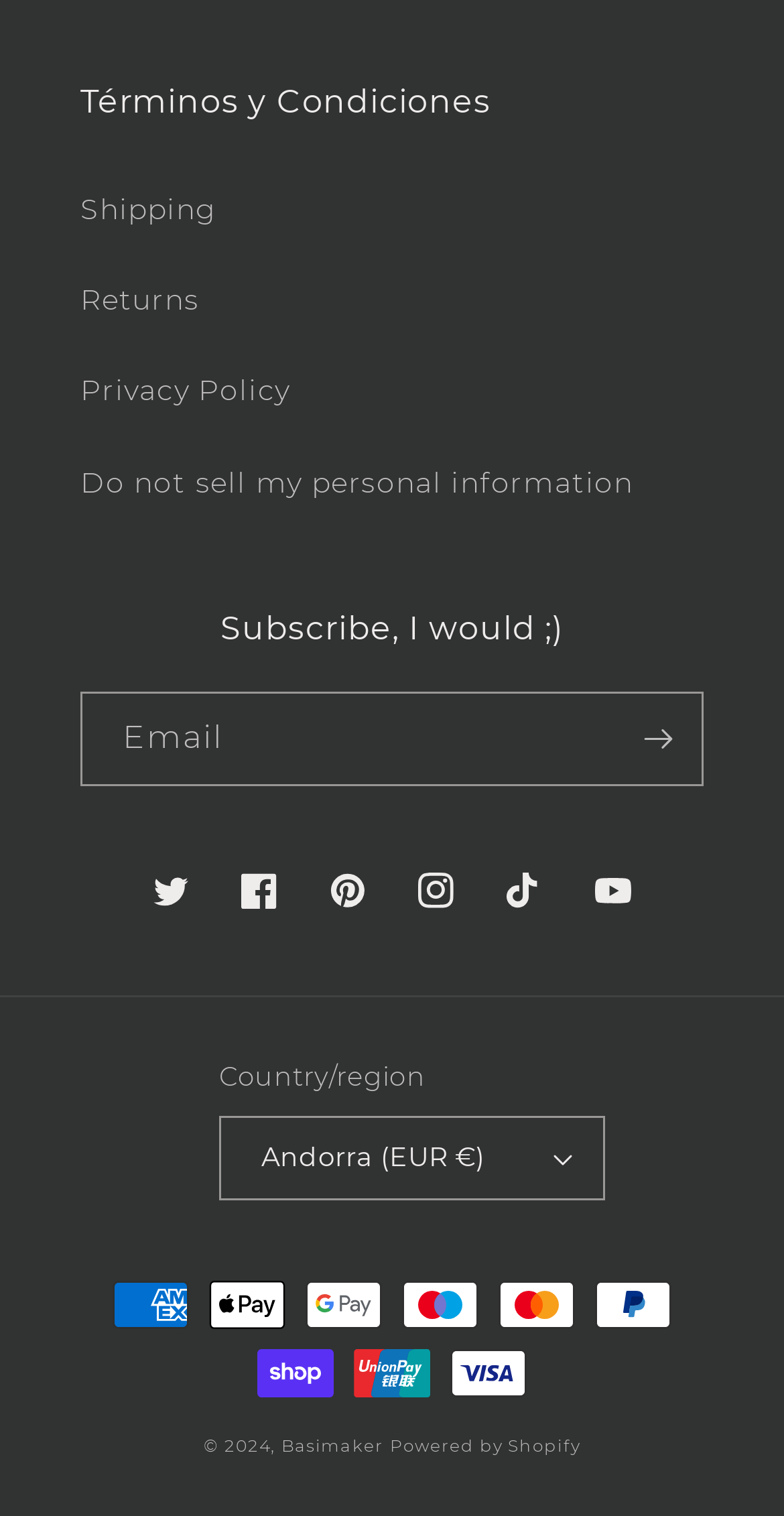Identify the bounding box of the UI component described as: "Privacy Policy".

[0.103, 0.229, 0.897, 0.289]